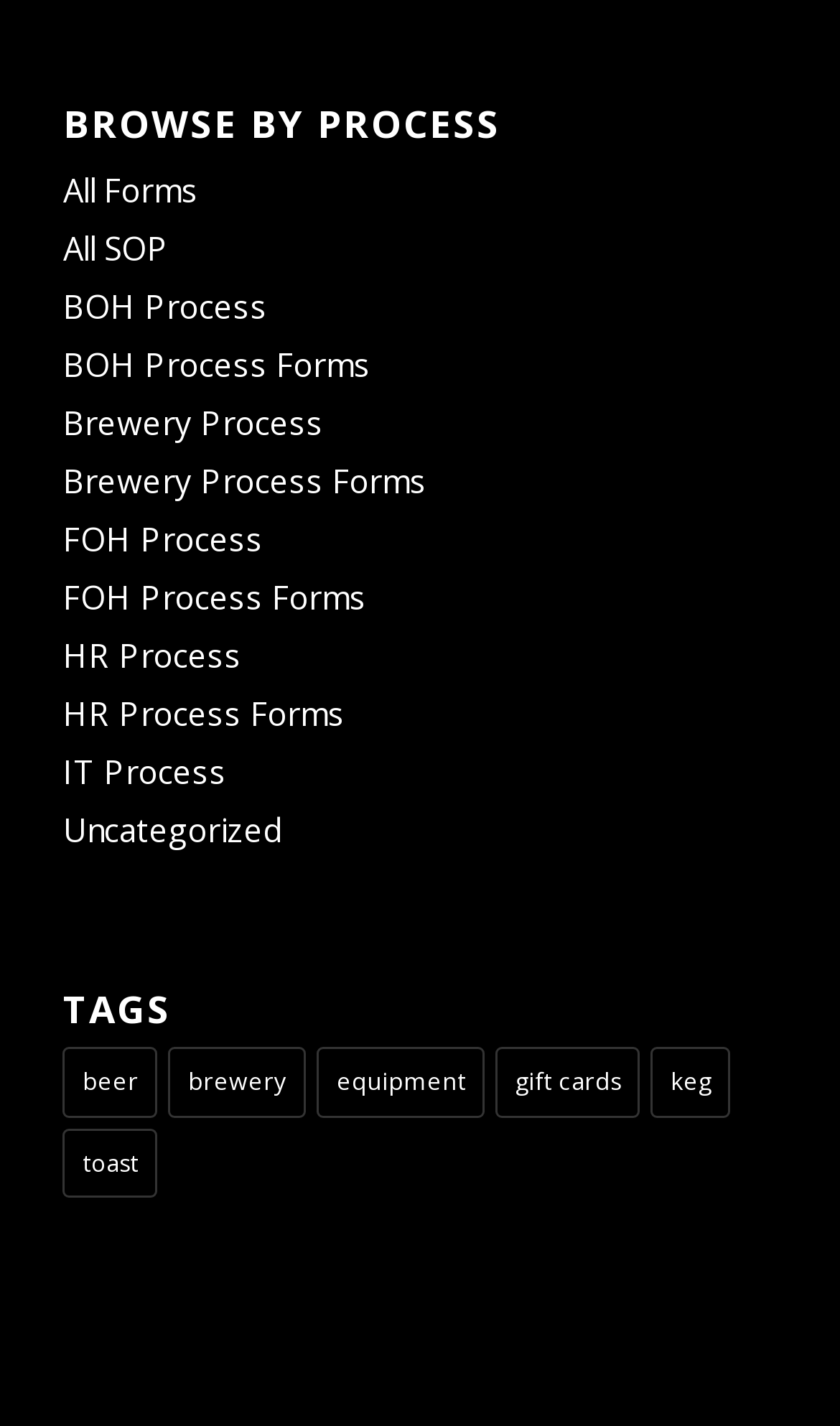Locate the bounding box coordinates of the clickable element to fulfill the following instruction: "View brewery process". Provide the coordinates as four float numbers between 0 and 1 in the format [left, top, right, bottom].

[0.075, 0.281, 0.385, 0.311]